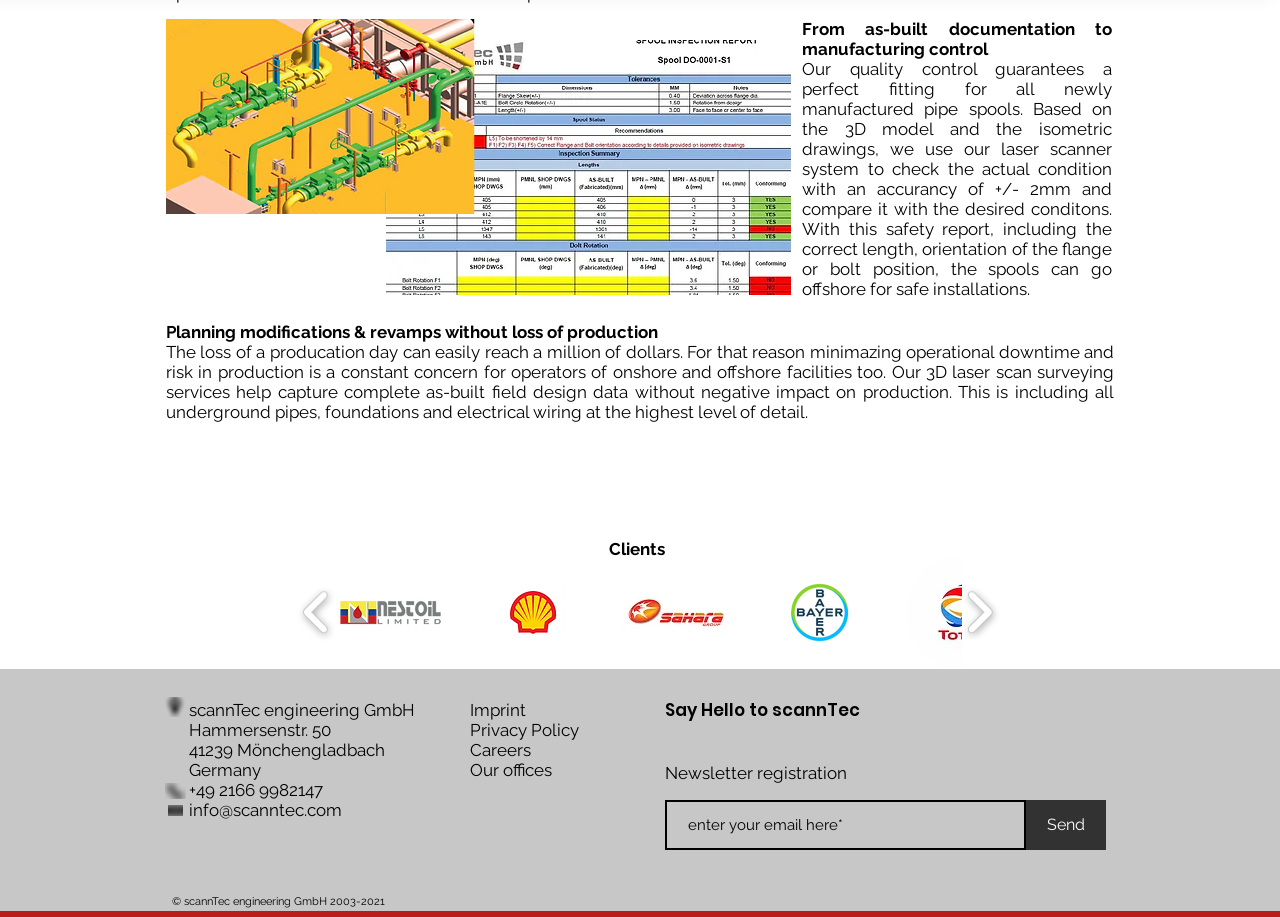Please locate the bounding box coordinates for the element that should be clicked to achieve the following instruction: "Click the play backward button". Ensure the coordinates are given as four float numbers between 0 and 1, i.e., [left, top, right, bottom].

[0.23, 0.631, 0.265, 0.705]